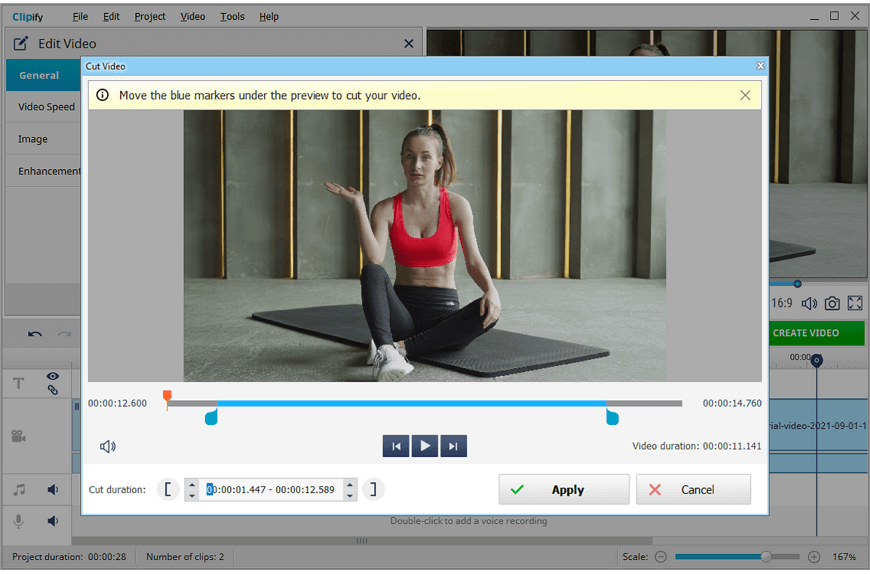Generate an in-depth description of the image you see.

The image displays a video editing interface titled "Edit Video" from Clipify. Central to the window is a preview area where a user can see the video that they are editing—showcasing a woman in a red top sitting on a mat. Above the preview area, a message instructs users to "Move the blue markers under the preview to cut your video," guiding them on how to trim their footage effectively. Below the preview, a timeline is visible with a playback slider to assist in selecting the desired segment for cutting. The user can view the project duration and adjust their selections with play, pause, and scrub controls. An "Apply" button is highlighted, indicating readiness to finalize changes after making adjustments. This feature emphasizes efficient editing by allowing users to cut unnecessary scenes and enhance the overall engagement of their videos.